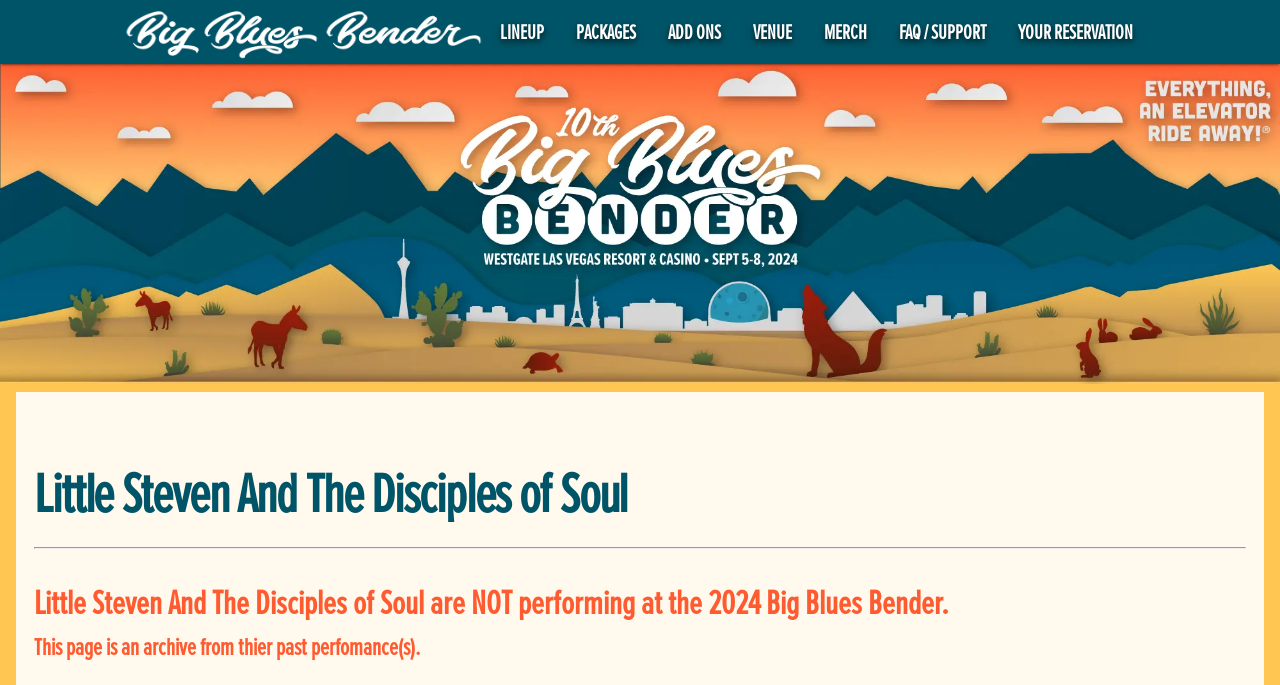Please provide a one-word or phrase answer to the question: 
What is the name of the performer?

Little Steven And The Disciples of Soul